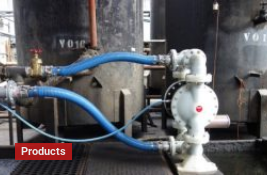What is the likely industry of the setup?
Provide a thorough and detailed answer to the question.

The presence of large storage tanks in the background and the focus on managing fluid flow suggests that the setup is likely part of a larger industrial operation, such as manufacturing or processing.